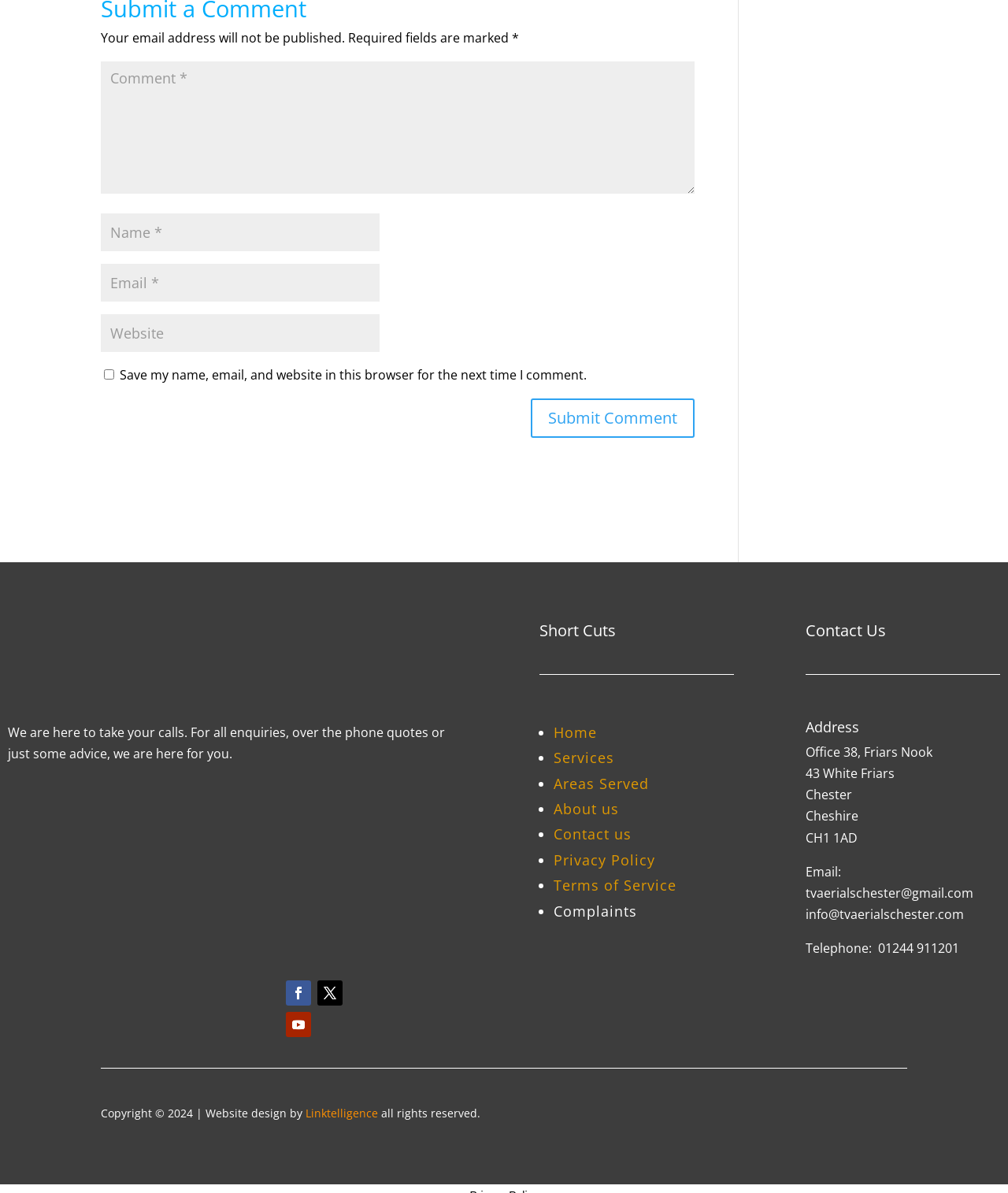Please reply to the following question with a single word or a short phrase:
How many links are in the 'Short Cuts' section?

7